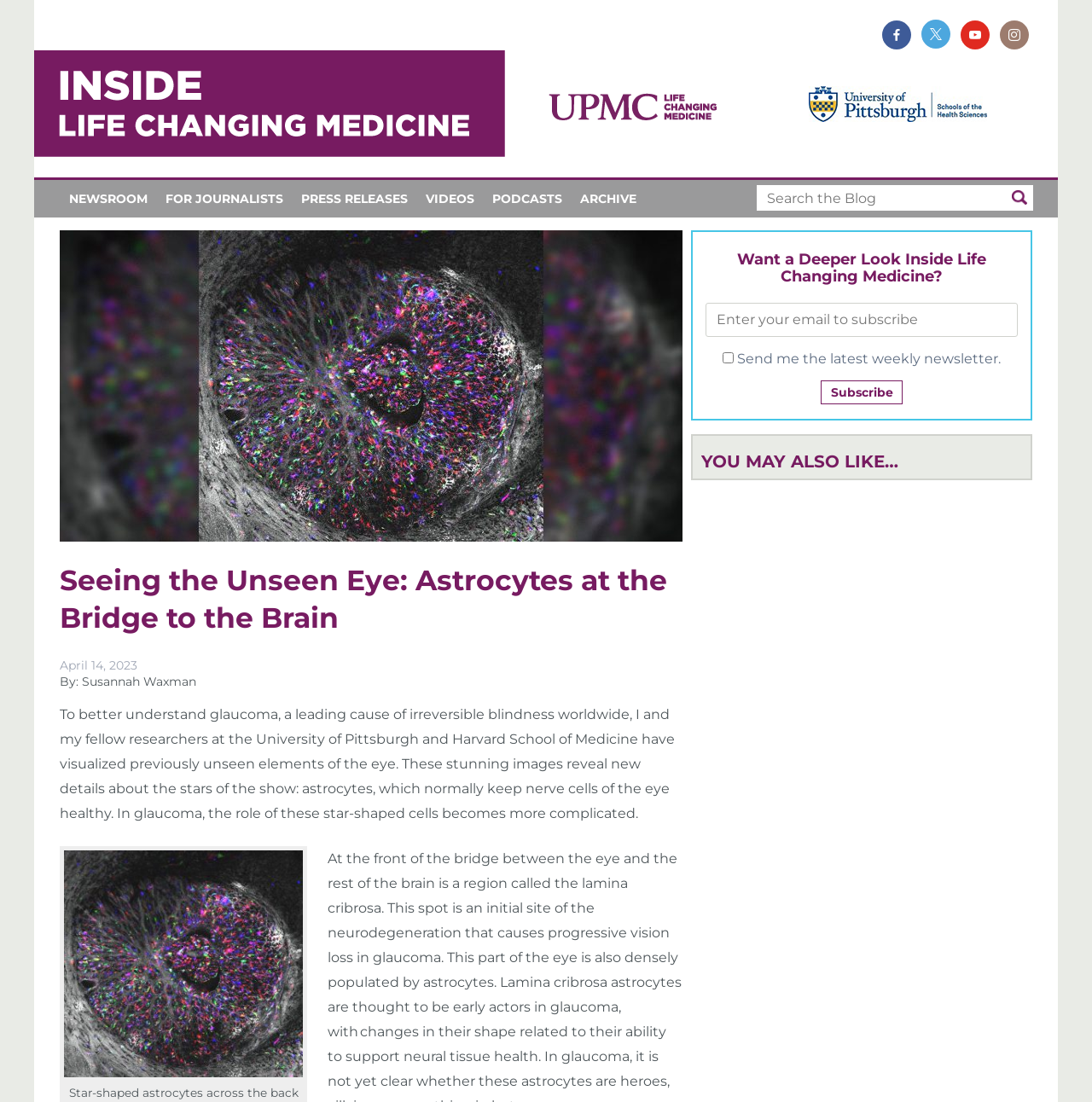Identify the bounding box coordinates of the clickable region required to complete the instruction: "Read more about Seeing the Unseen Eye". The coordinates should be given as four float numbers within the range of 0 and 1, i.e., [left, top, right, bottom].

[0.055, 0.48, 0.625, 0.495]